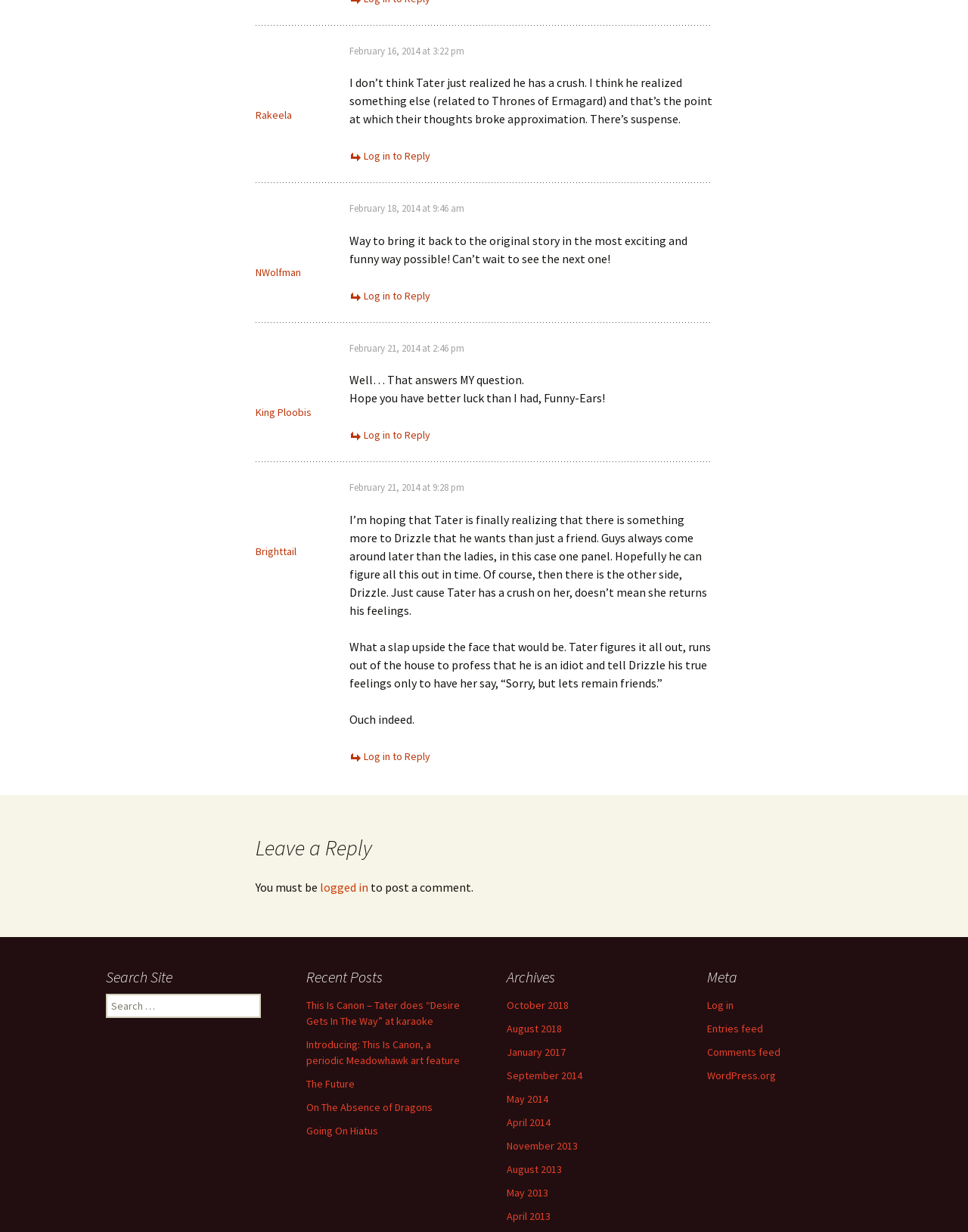Identify the bounding box coordinates of the section to be clicked to complete the task described by the following instruction: "Log in to the website". The coordinates should be four float numbers between 0 and 1, formatted as [left, top, right, bottom].

[0.73, 0.81, 0.758, 0.821]